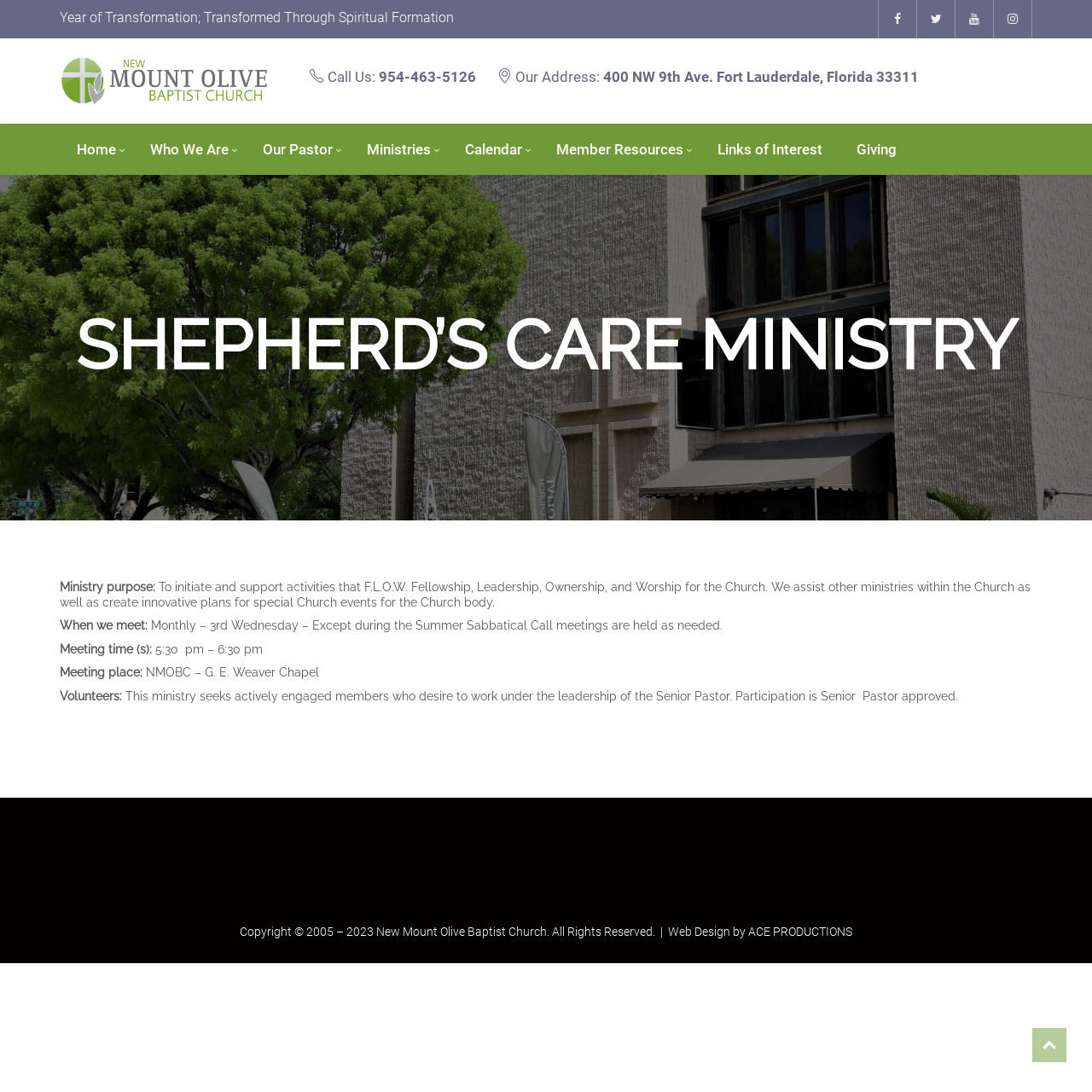Please identify the bounding box coordinates of where to click in order to follow the instruction: "Visit the 'Giving' page".

[0.769, 0.114, 0.837, 0.16]